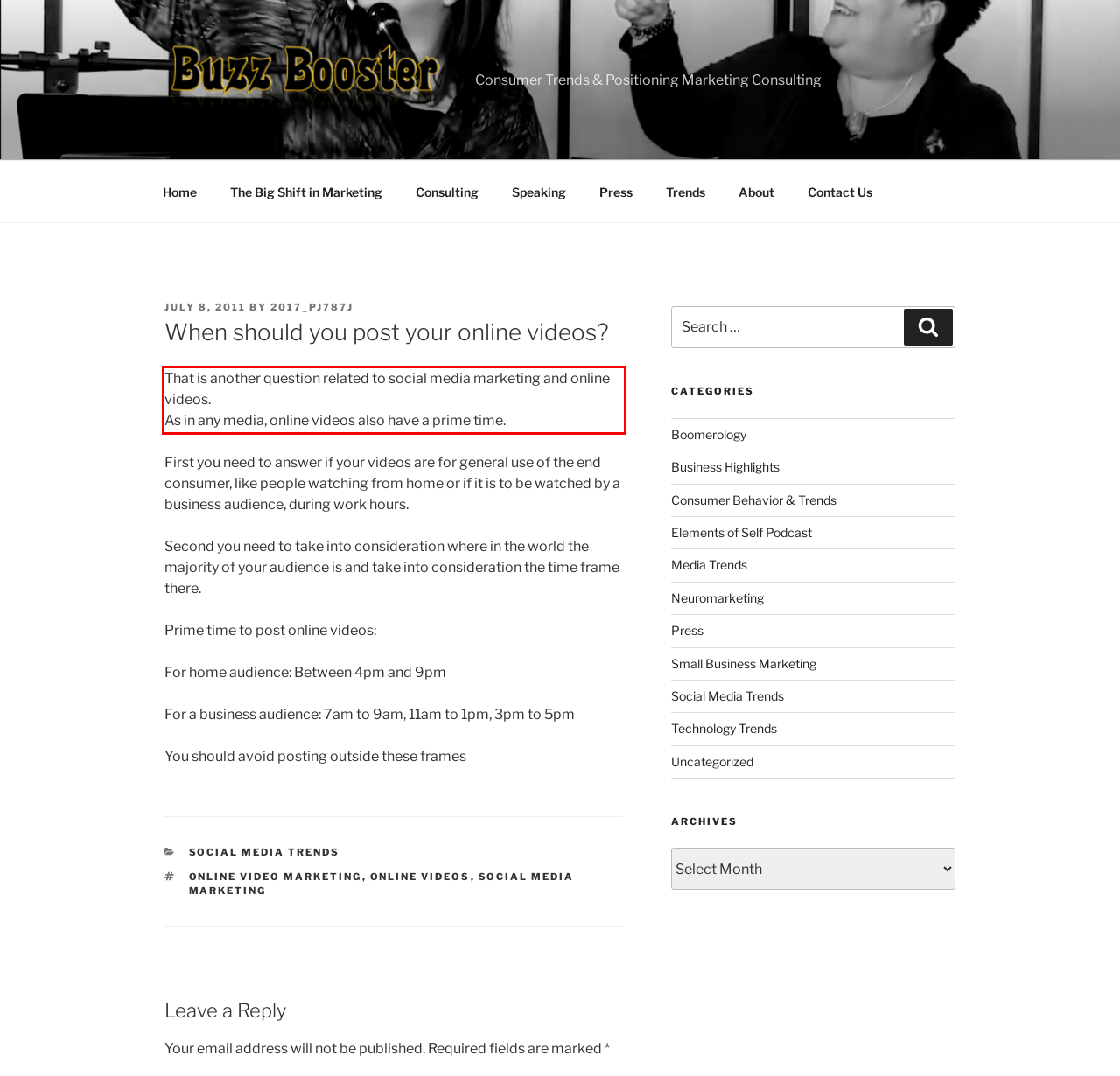Analyze the screenshot of a webpage where a red rectangle is bounding a UI element. Extract and generate the text content within this red bounding box.

That is another question related to social media marketing and online videos. As in any media, online videos also have a prime time.